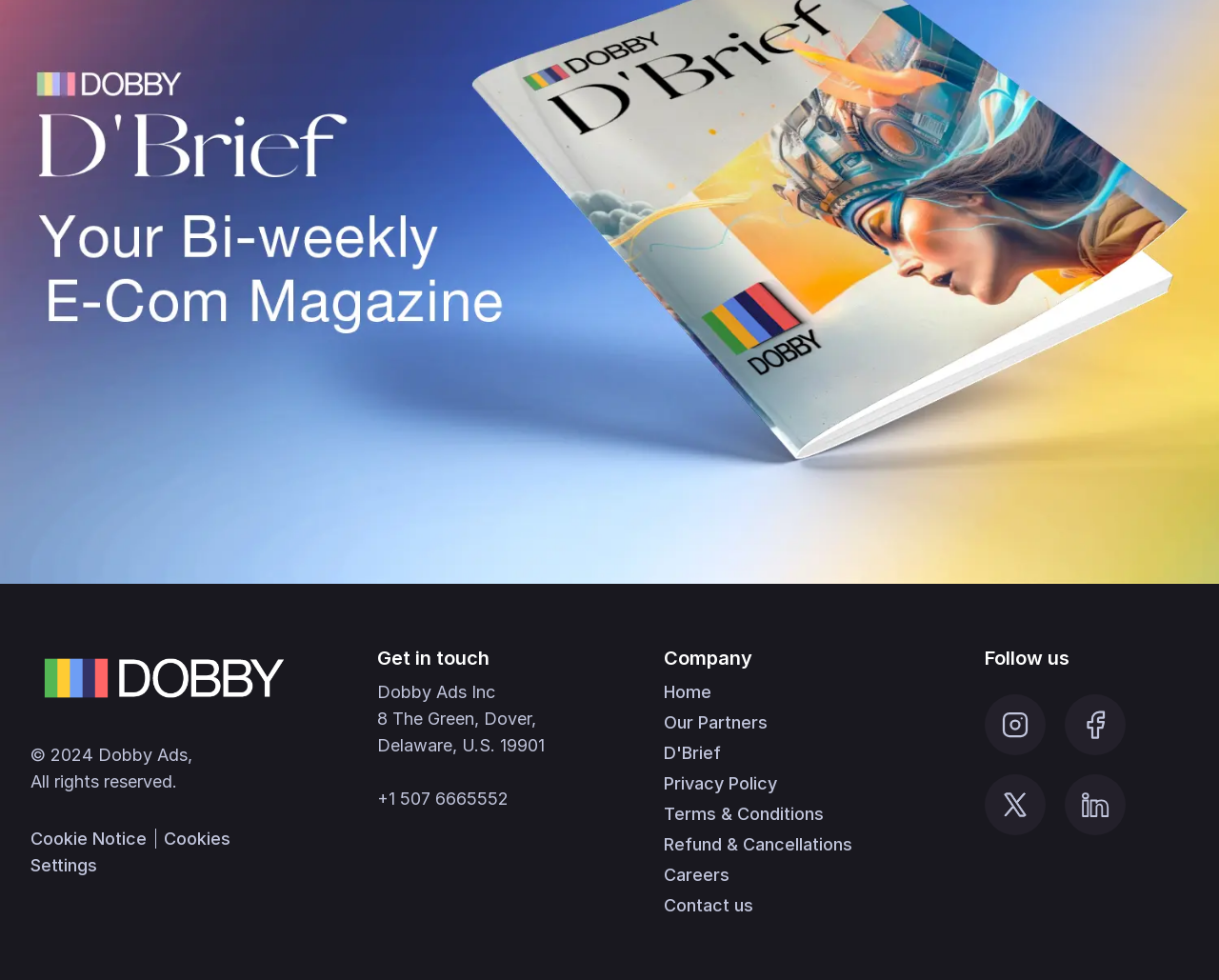Please identify the bounding box coordinates of the element I need to click to follow this instruction: "Get in touch with Dobby Ads Inc".

[0.309, 0.658, 0.447, 0.685]